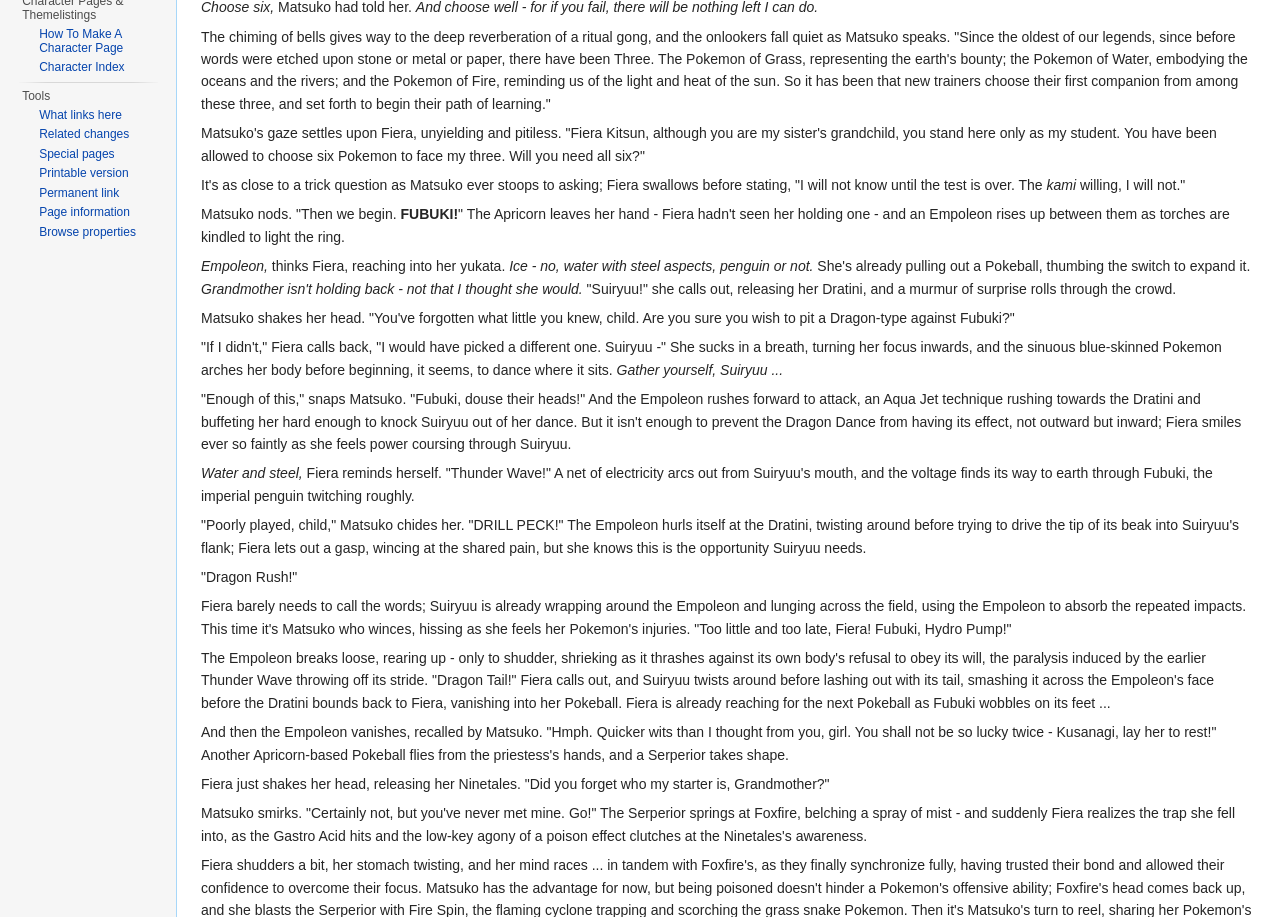Identify the bounding box for the UI element described as: "Special pages". Ensure the coordinates are four float numbers between 0 and 1, formatted as [left, top, right, bottom].

[0.031, 0.16, 0.09, 0.175]